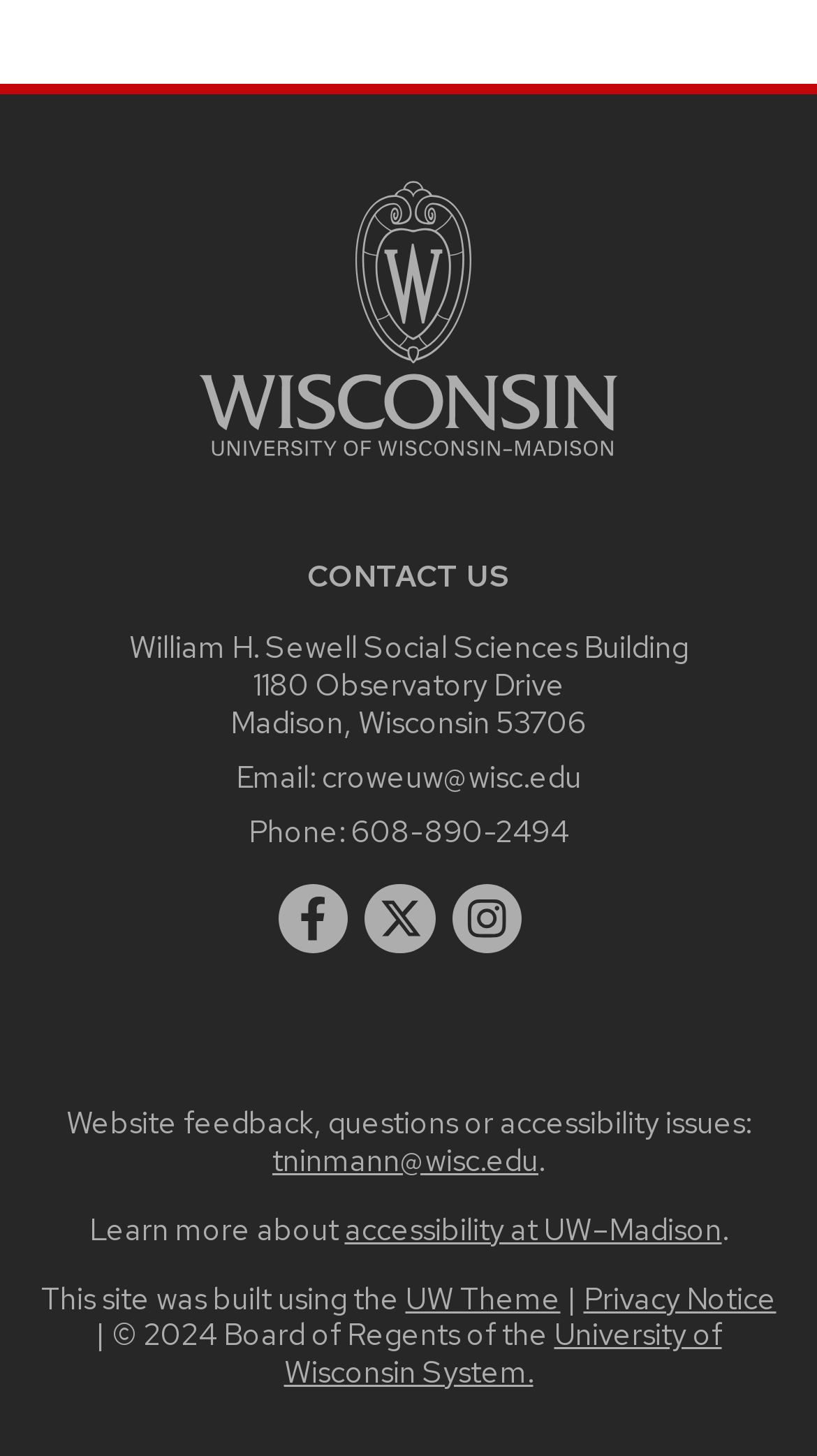What is the email address for contact?
Observe the image and answer the question with a one-word or short phrase response.

croweuw@wisc.edu